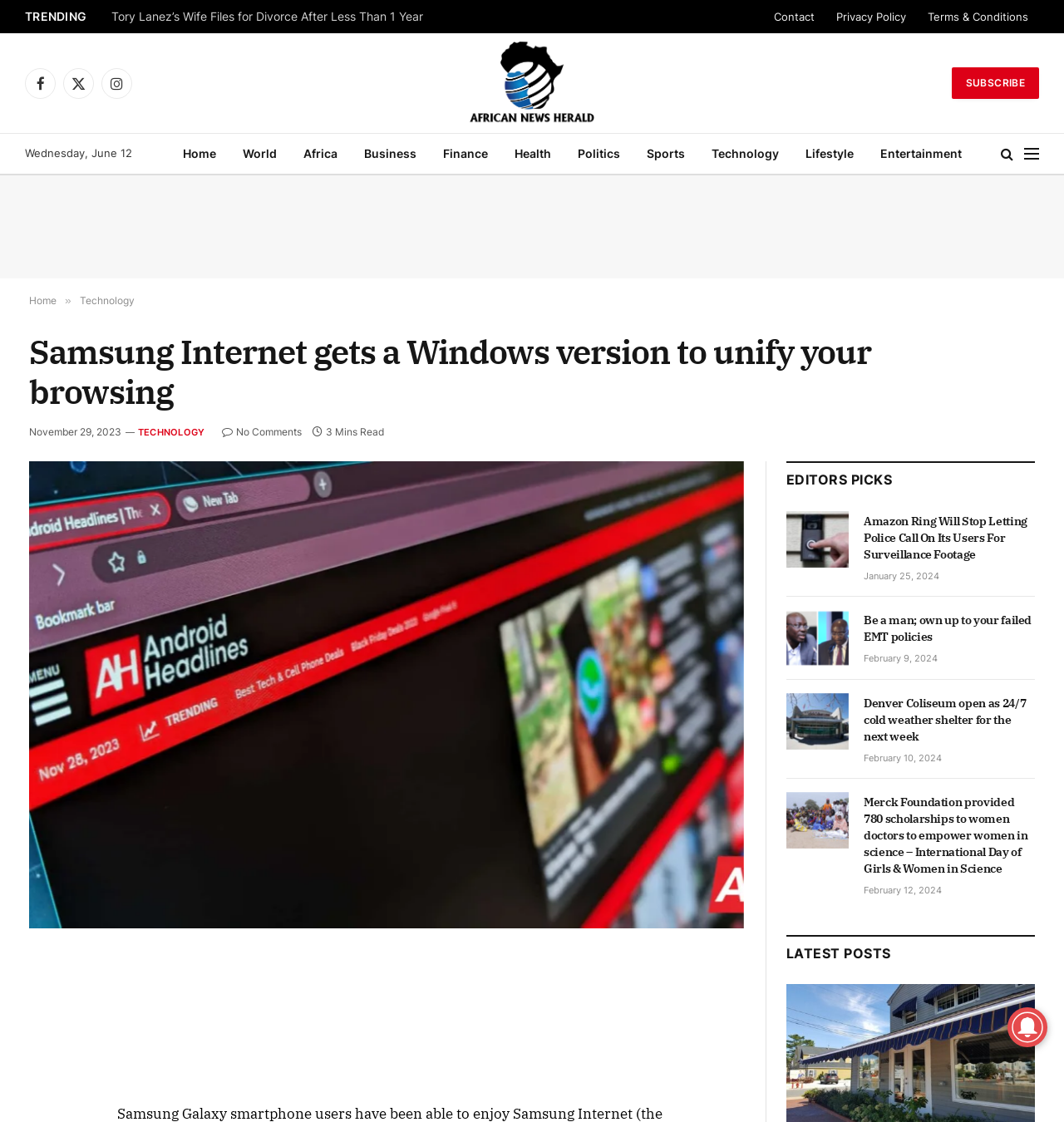Please pinpoint the bounding box coordinates for the region I should click to adhere to this instruction: "Read the article 'Samsung Internet gets a Windows version to unify your browsing'".

[0.027, 0.296, 0.848, 0.367]